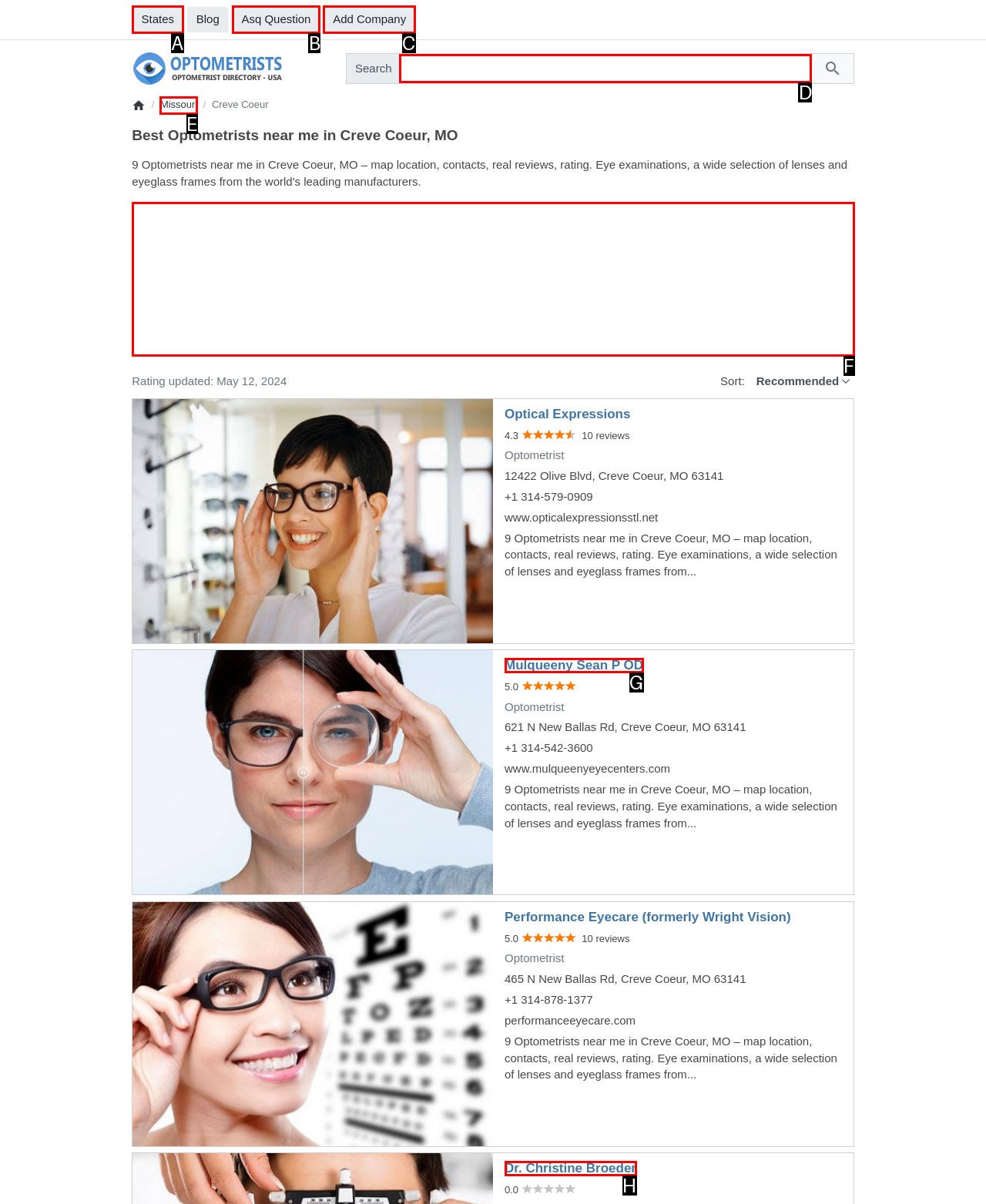From the given choices, identify the element that matches: Dr. Christine Broeder
Answer with the letter of the selected option.

H